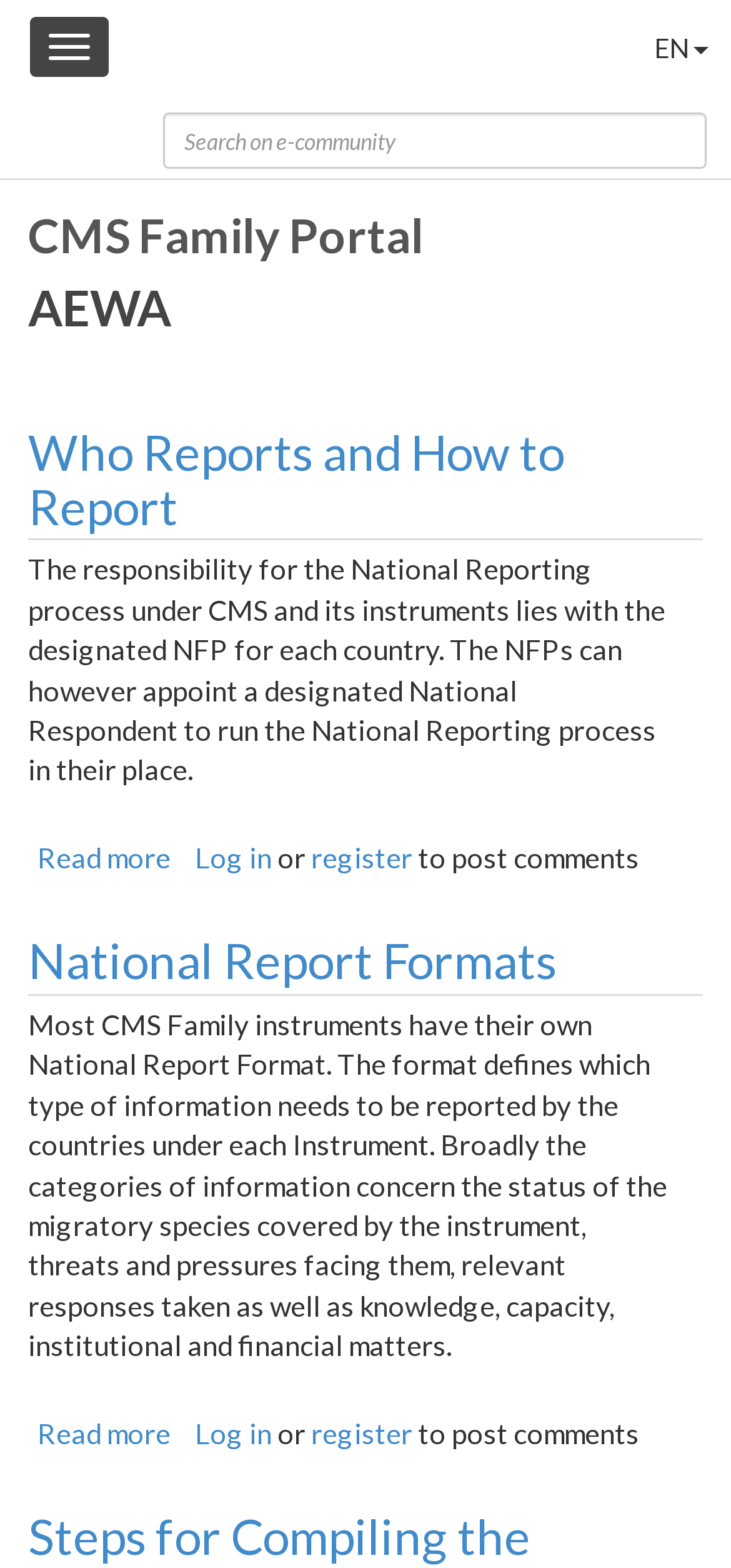Using the element description: "register", determine the bounding box coordinates. The coordinates should be in the format [left, top, right, bottom], with values between 0 and 1.

[0.426, 0.903, 0.564, 0.924]